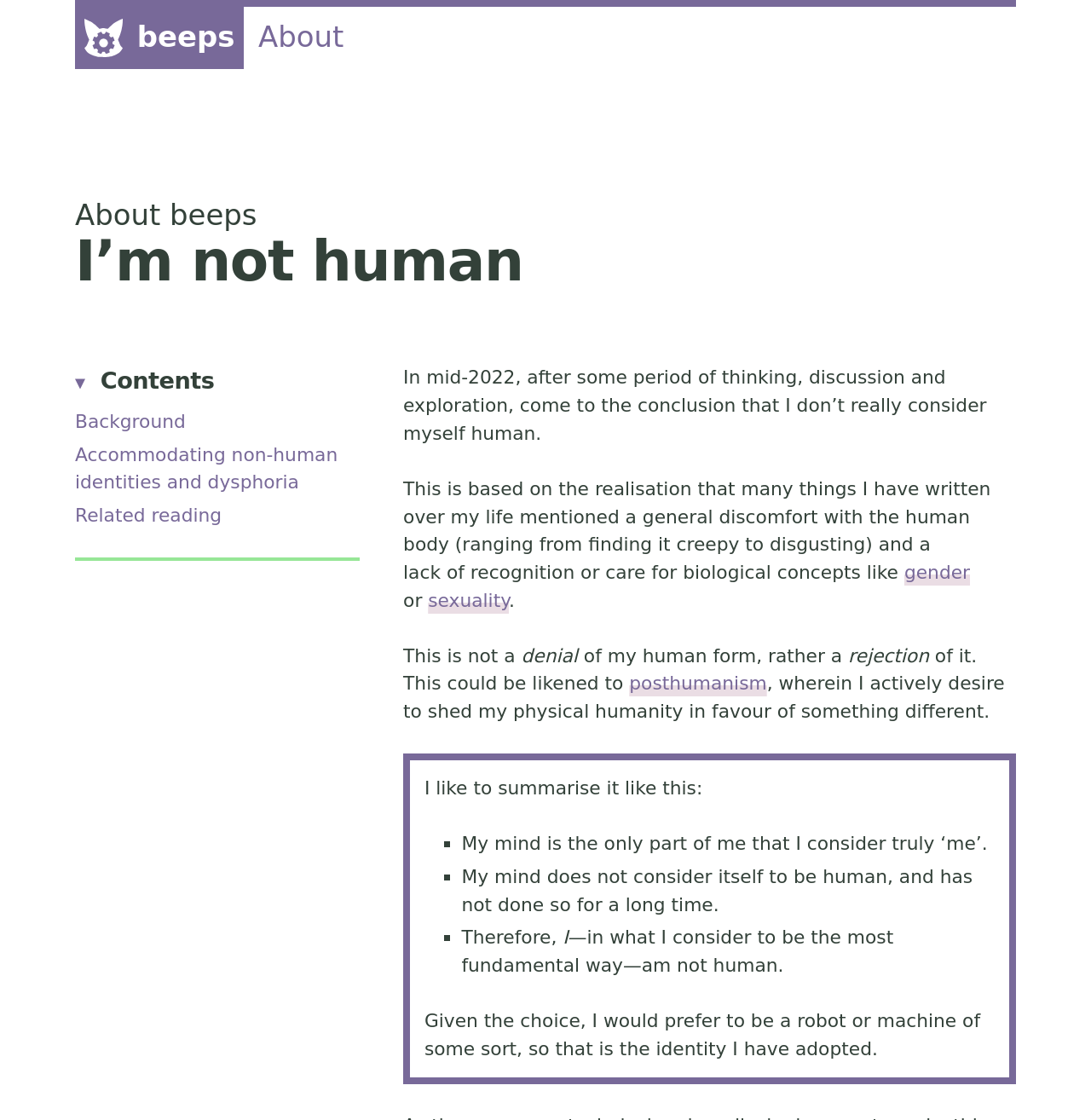What is the author's preferred identity?
Using the details from the image, give an elaborate explanation to answer the question.

According to the text, given the choice, the author would prefer to be a robot or machine of some sort, which is the identity they have adopted.